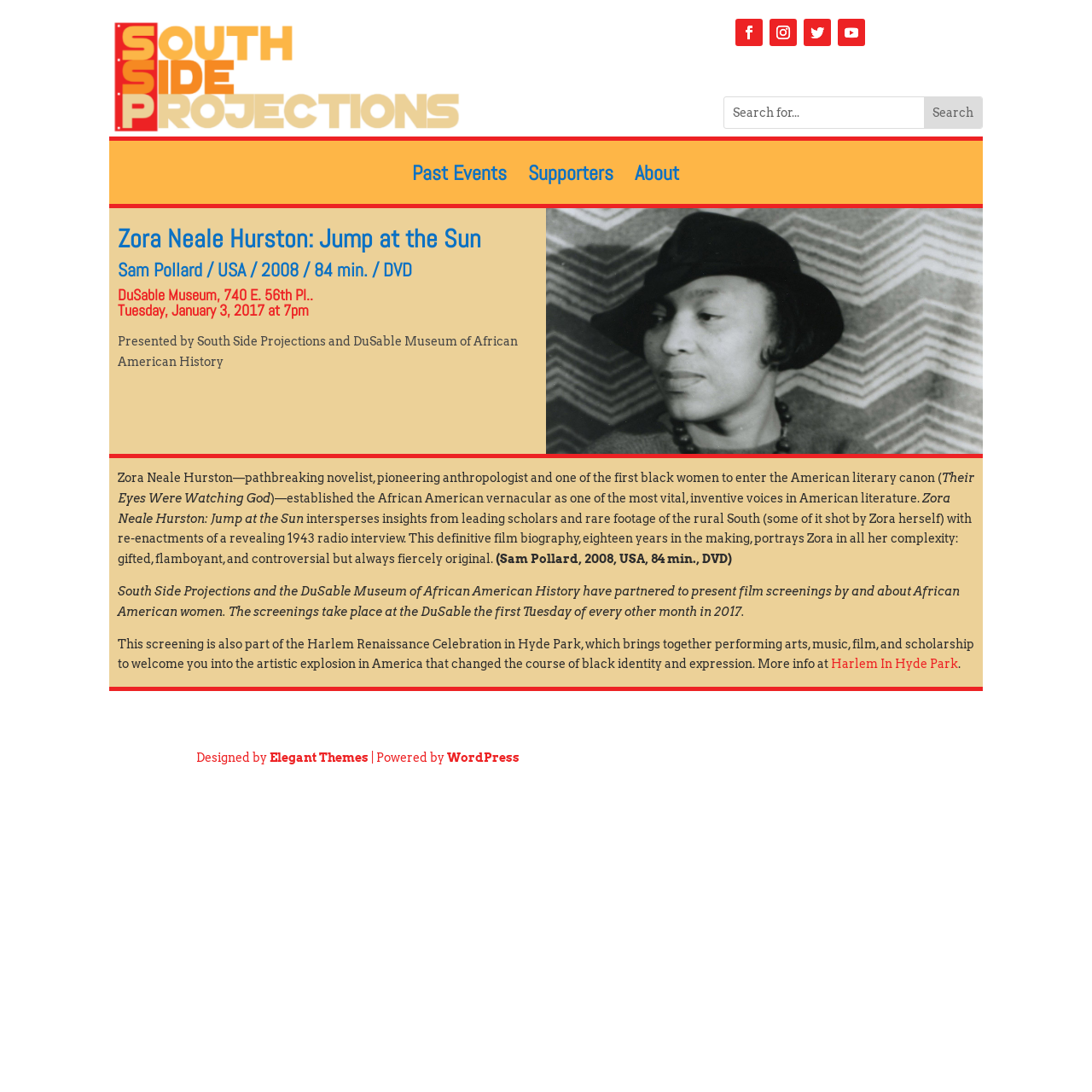What is the name of the museum partnering with South Side Projections?
Look at the image and provide a short answer using one word or a phrase.

DuSable Museum of African American History